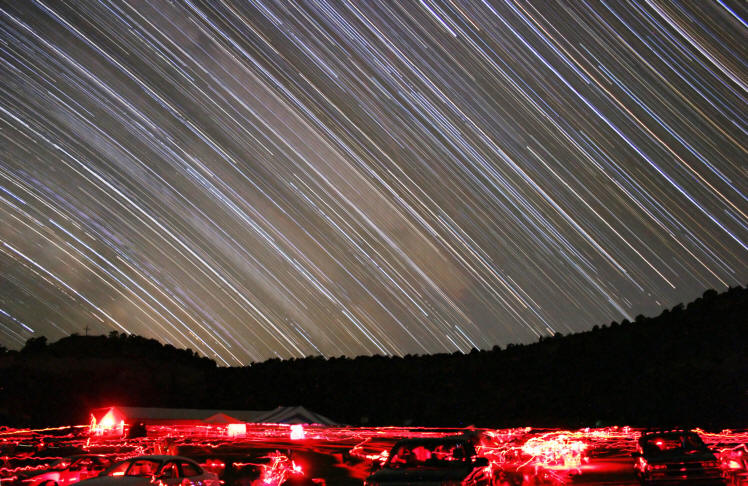What type of camera was used to capture the image?
Utilize the image to construct a detailed and well-explained answer.

The type of camera used to capture the image can be determined by reading the caption, which mentions that the long exposure was achieved with a Canon 20D camera.